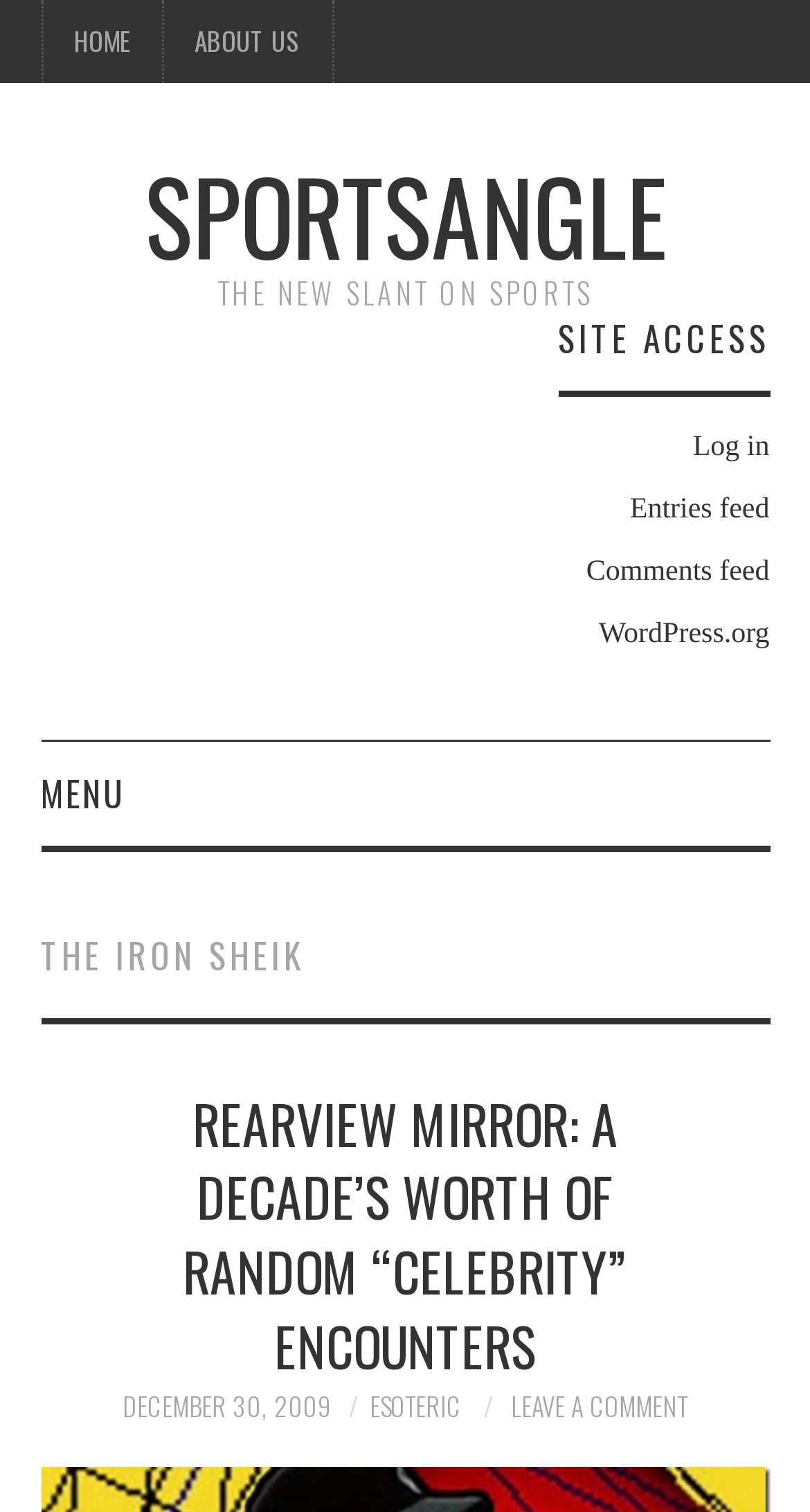Answer the following query with a single word or phrase:
What is the title of the main article?

REARVIEW MIRROR: A DECADE’S WORTH OF RANDOM “CELEBRITY” ENCOUNTERS